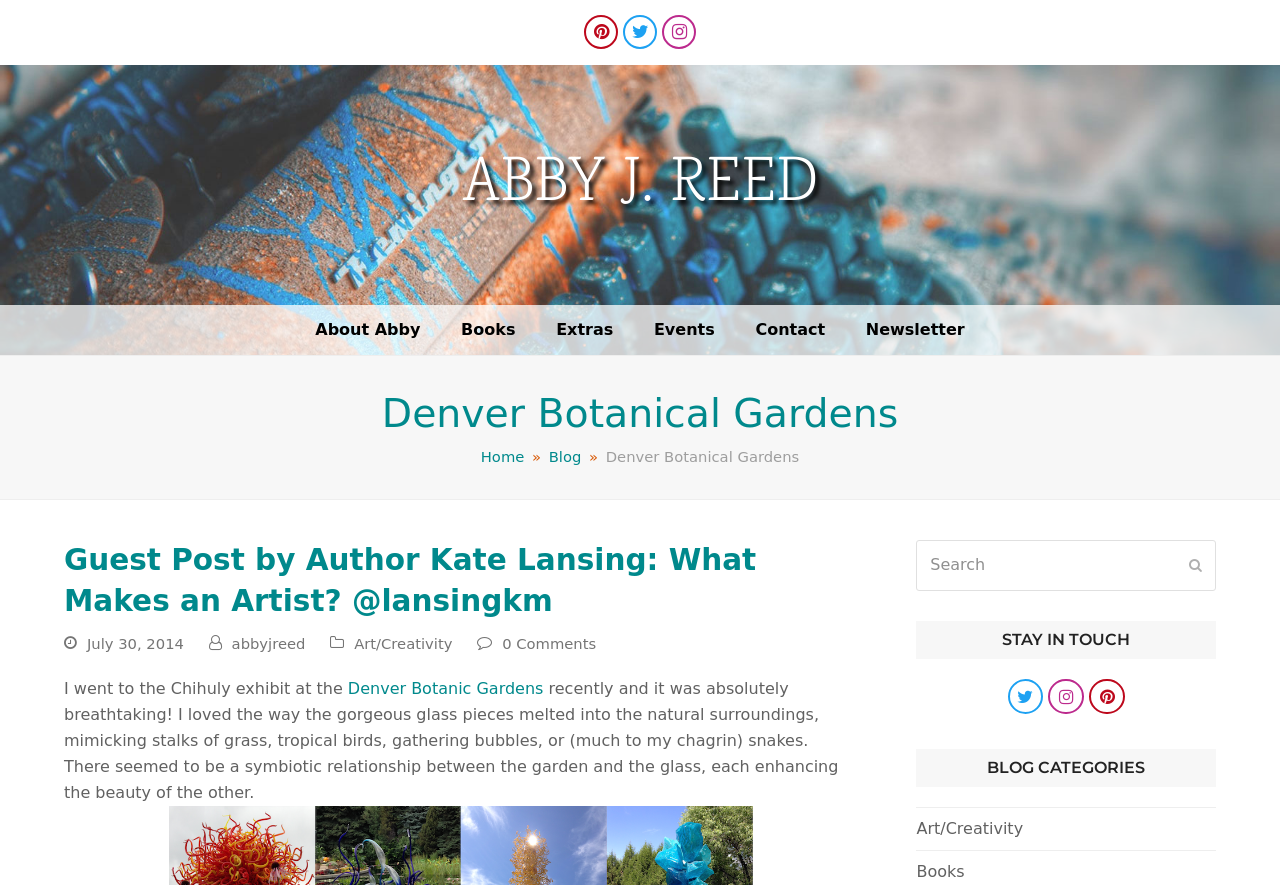How many social media links are there?
Please respond to the question with a detailed and thorough explanation.

There are three social media links at the top of the page, namely 'Pinterest', 'Twitter', and 'Instagram', and another three at the bottom of the page, namely 'Twitter', 'Instagram', and 'Pinterest'. Therefore, there are a total of 6 social media links.